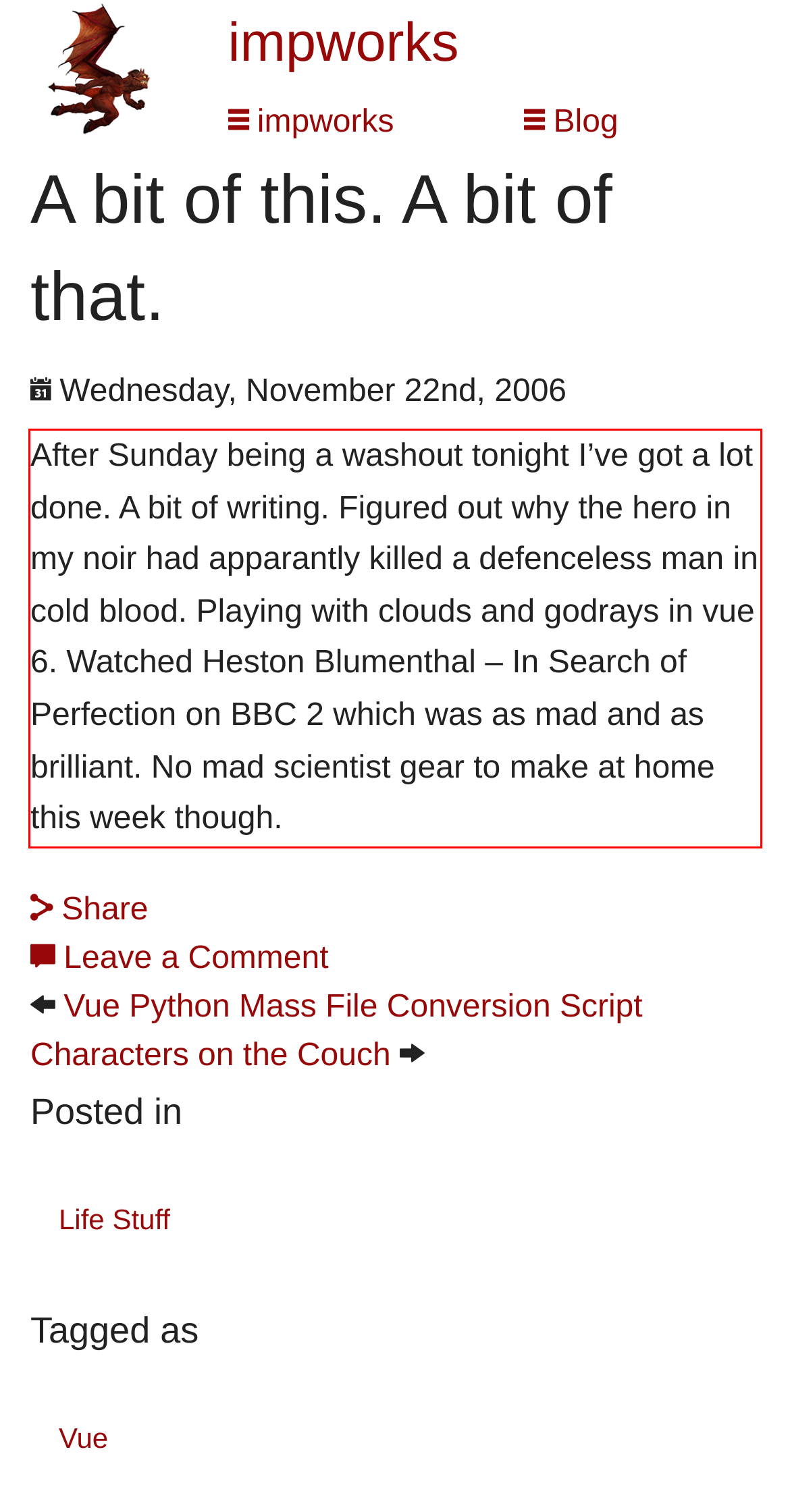Please recognize and transcribe the text located inside the red bounding box in the webpage image.

After Sunday being a washout tonight I’ve got a lot done. A bit of writing. Figured out why the hero in my noir had apparantly killed a defenceless man in cold blood. Playing with clouds and godrays in vue 6. Watched Heston Blumenthal – In Search of Perfection on BBC 2 which was as mad and as brilliant. No mad scientist gear to make at home this week though.